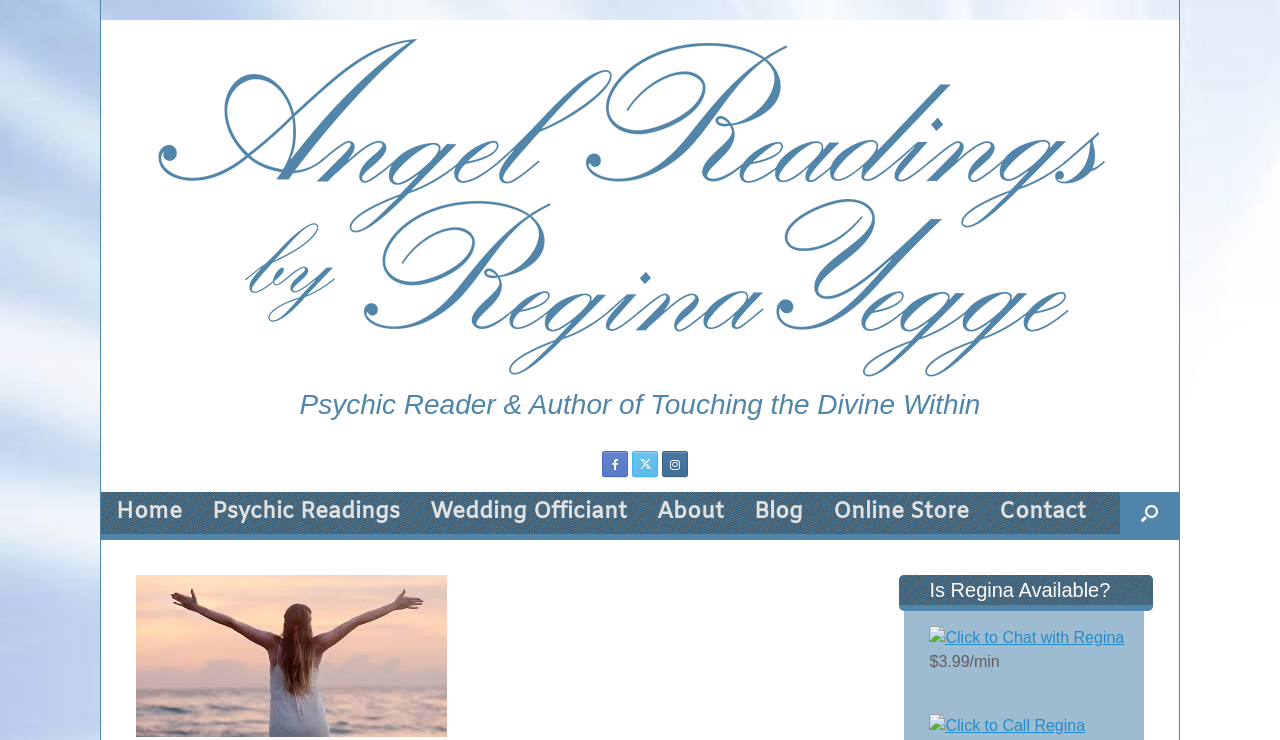What is the purpose of the search button?
Please ensure your answer to the question is detailed and covers all necessary aspects.

The button 'Open the search' on the webpage suggests that it is used to open a search function, allowing users to search for specific content on the website.